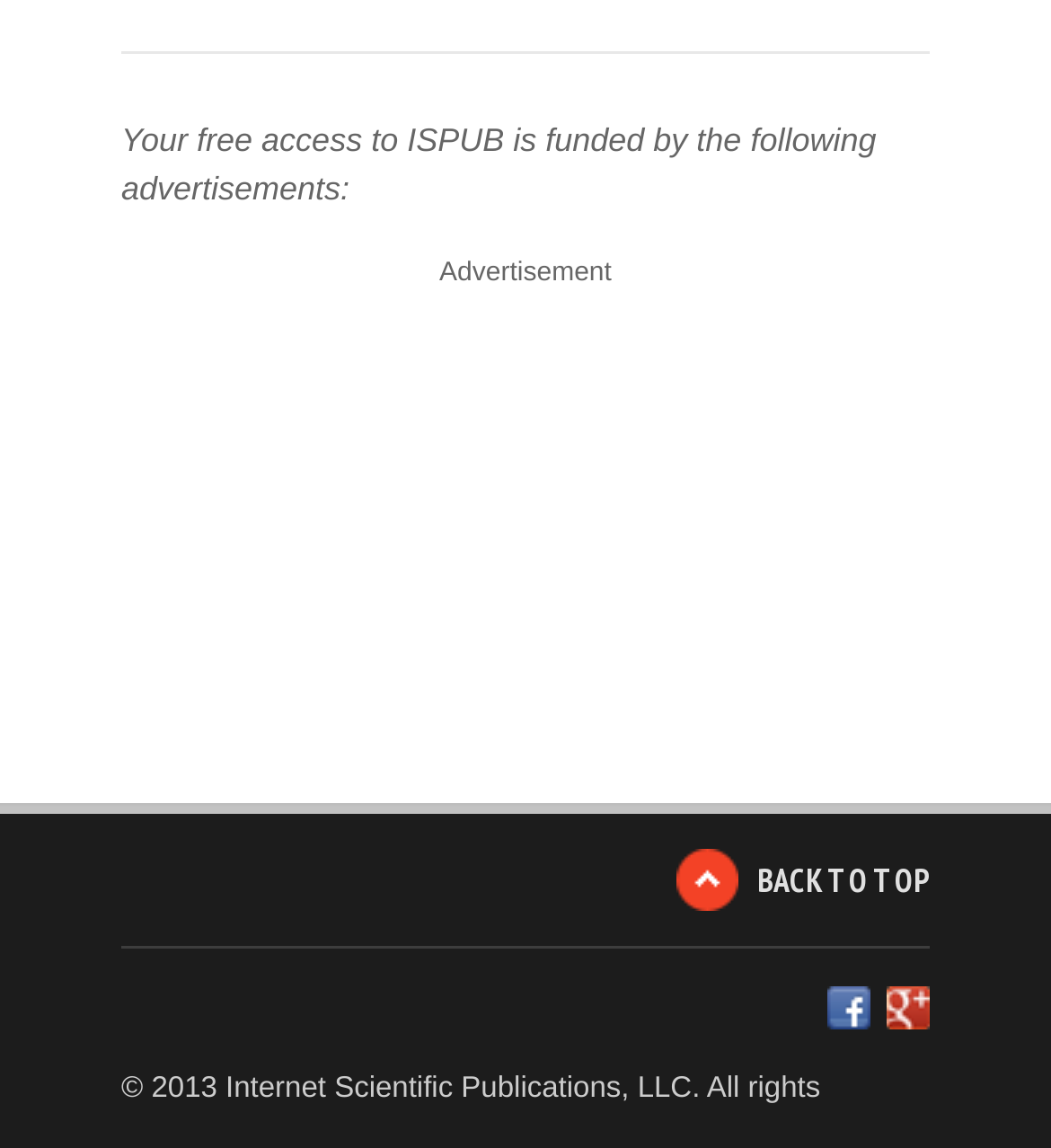Provide the bounding box coordinates in the format (top-left x, top-left y, bottom-right x, bottom-right y). All values are floating point numbers between 0 and 1. Determine the bounding box coordinate of the UI element described as: BACK TO TOP

[0.644, 0.74, 0.885, 0.794]